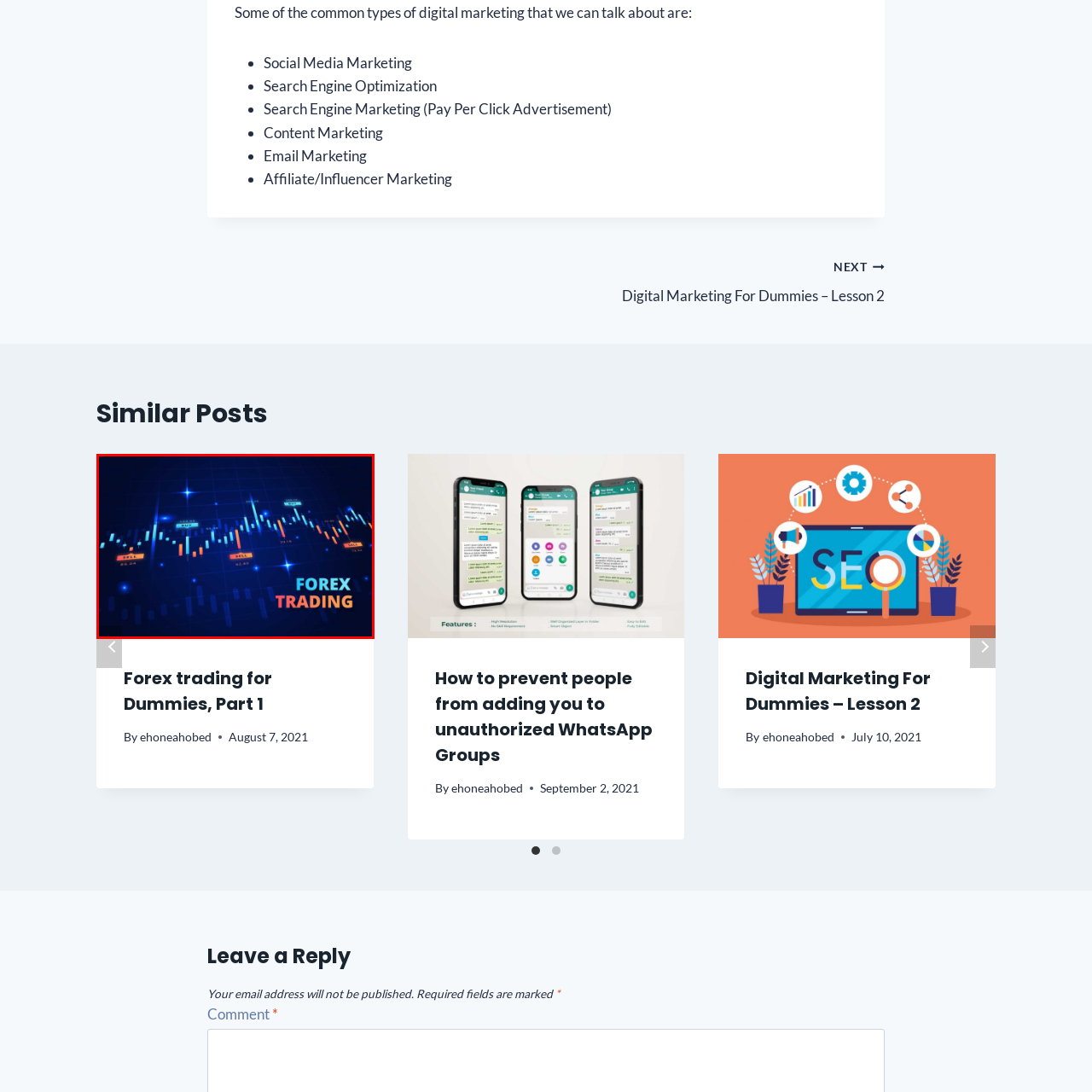What colors are used in the 'FOREX TRADING' text?
Look at the section marked by the red bounding box and provide a single word or phrase as your answer.

Blue and orange